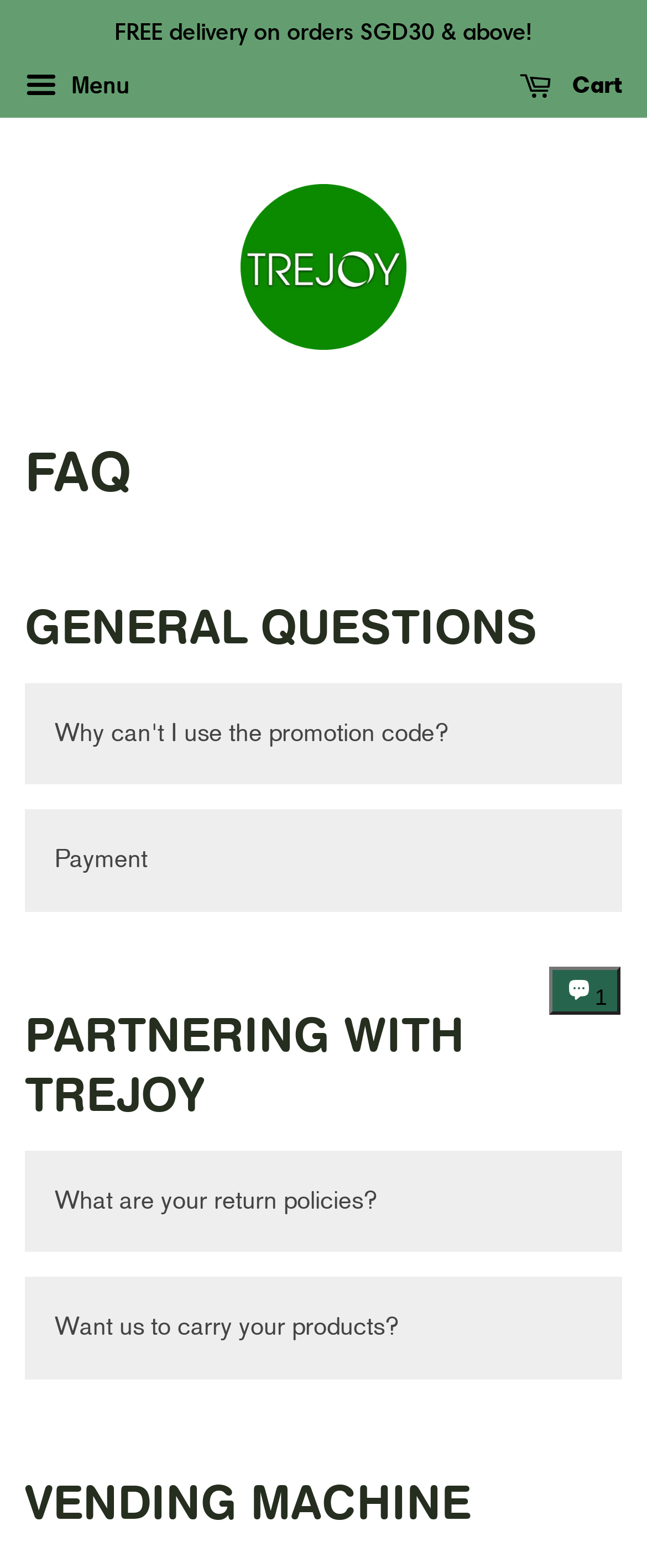Provide the bounding box coordinates of the section that needs to be clicked to accomplish the following instruction: "Click the 'Menu' button."

[0.038, 0.038, 0.2, 0.073]